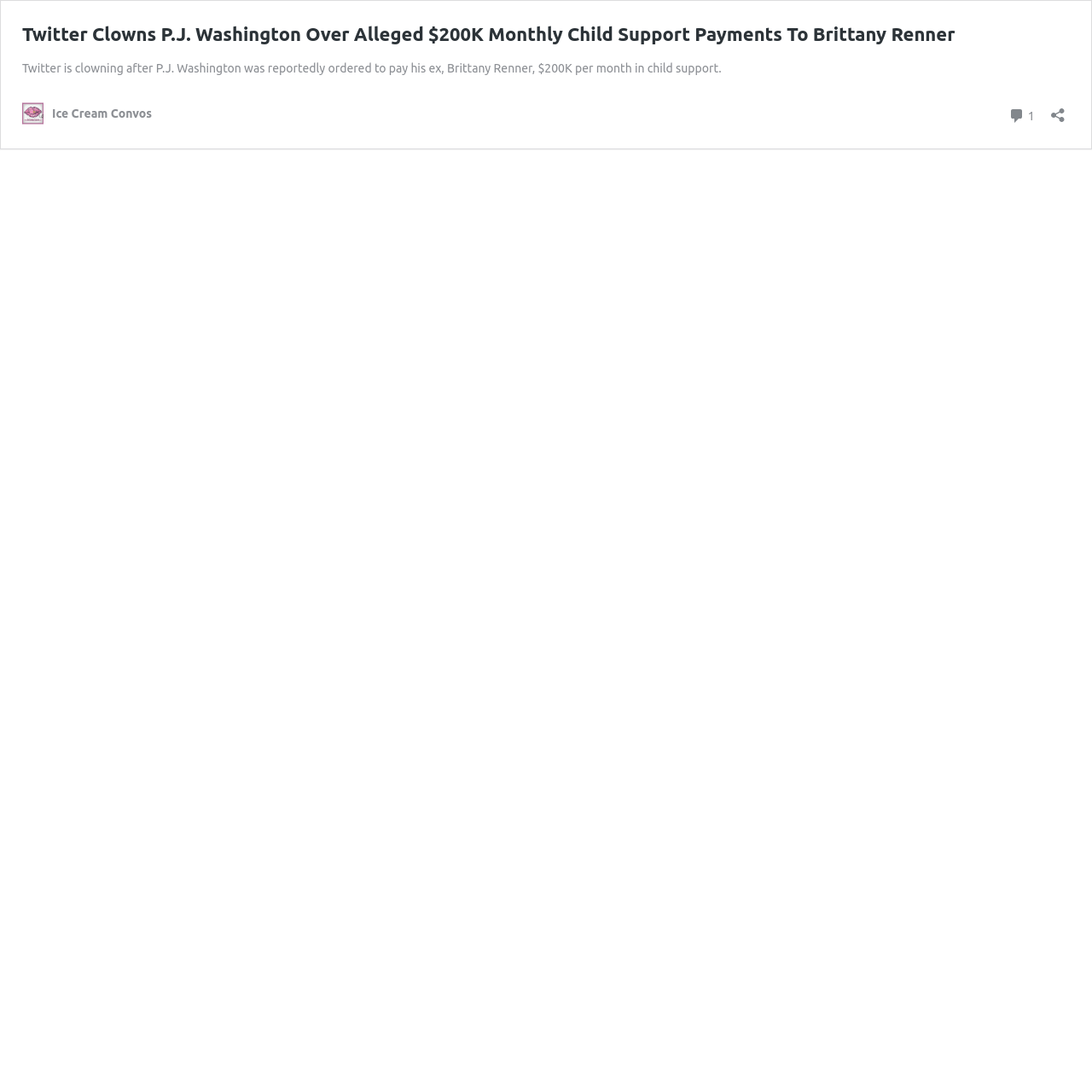Please provide a comprehensive answer to the question based on the screenshot: How much is P.J. Washington's monthly child support?

The static text 'Twitter is clowning after P.J. Washington was reportedly ordered to pay his ex, Brittany Renner, $200K per month in child support.' explicitly states the amount of P.J. Washington's monthly child support.